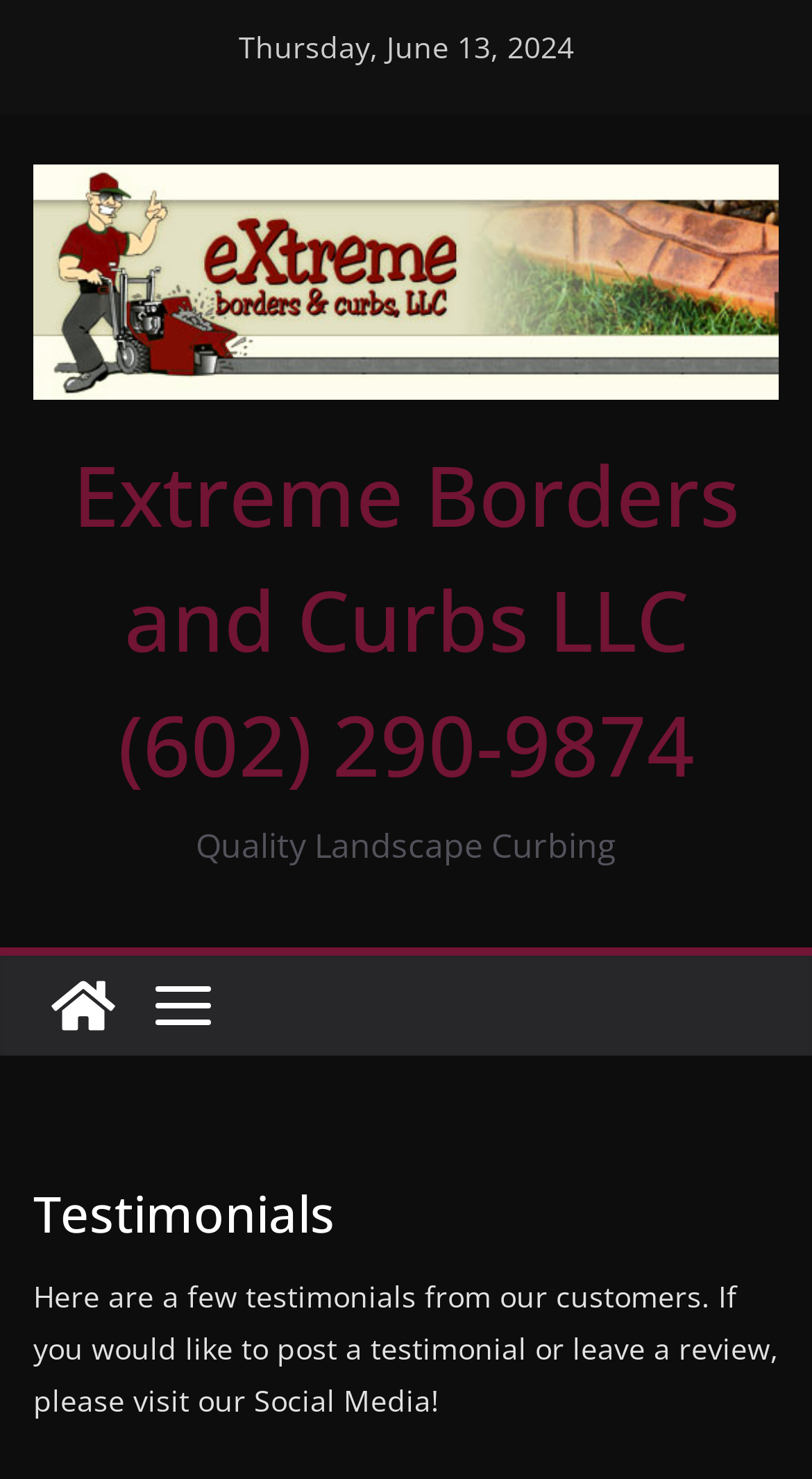Give a succinct answer to this question in a single word or phrase: 
How many images are on the page?

3